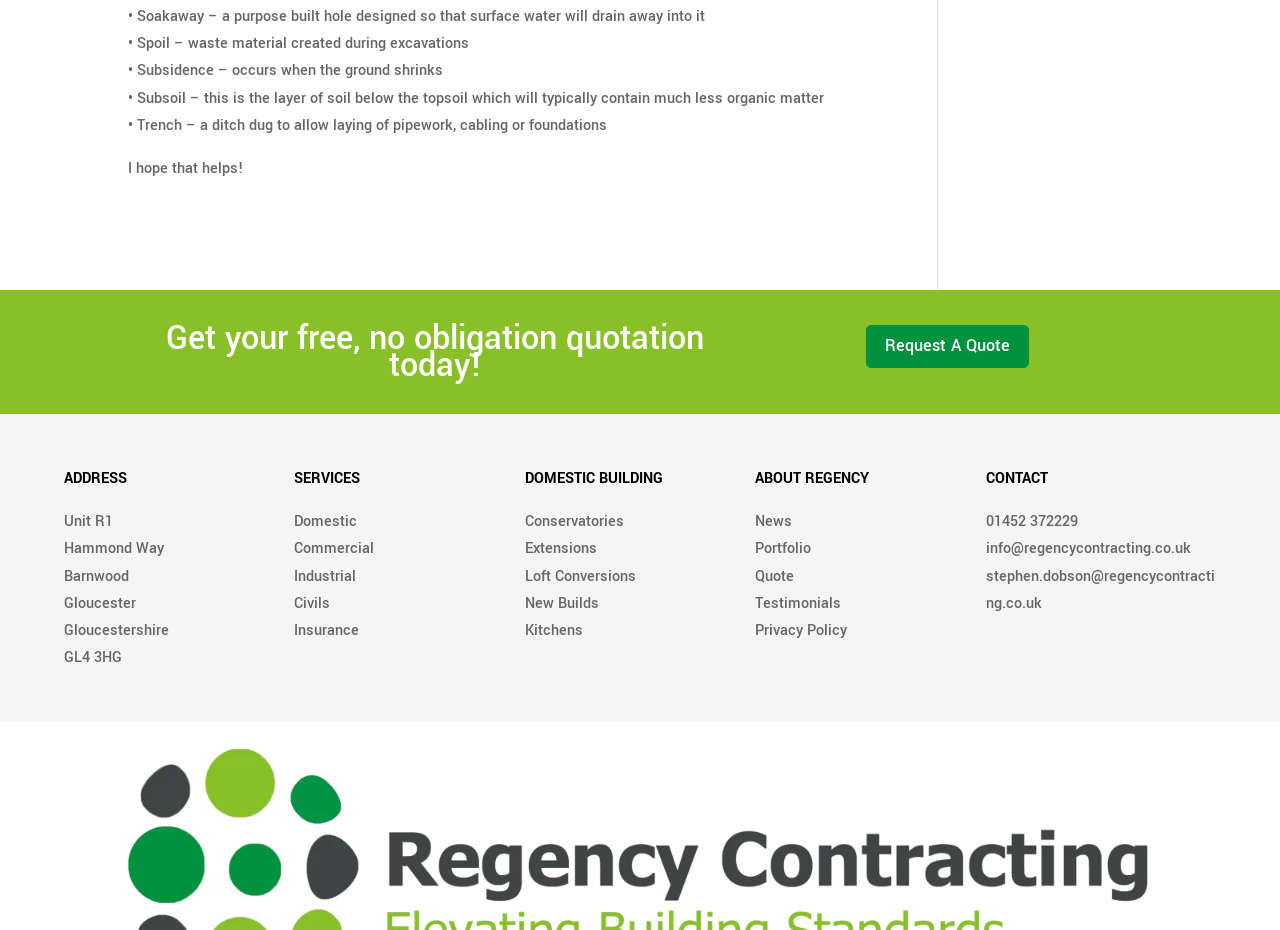Please answer the following question using a single word or phrase: 
What is the address of Regency?

Unit R1 Hammond Way Barnwood Gloucester Gloucestershire GL4 3HG